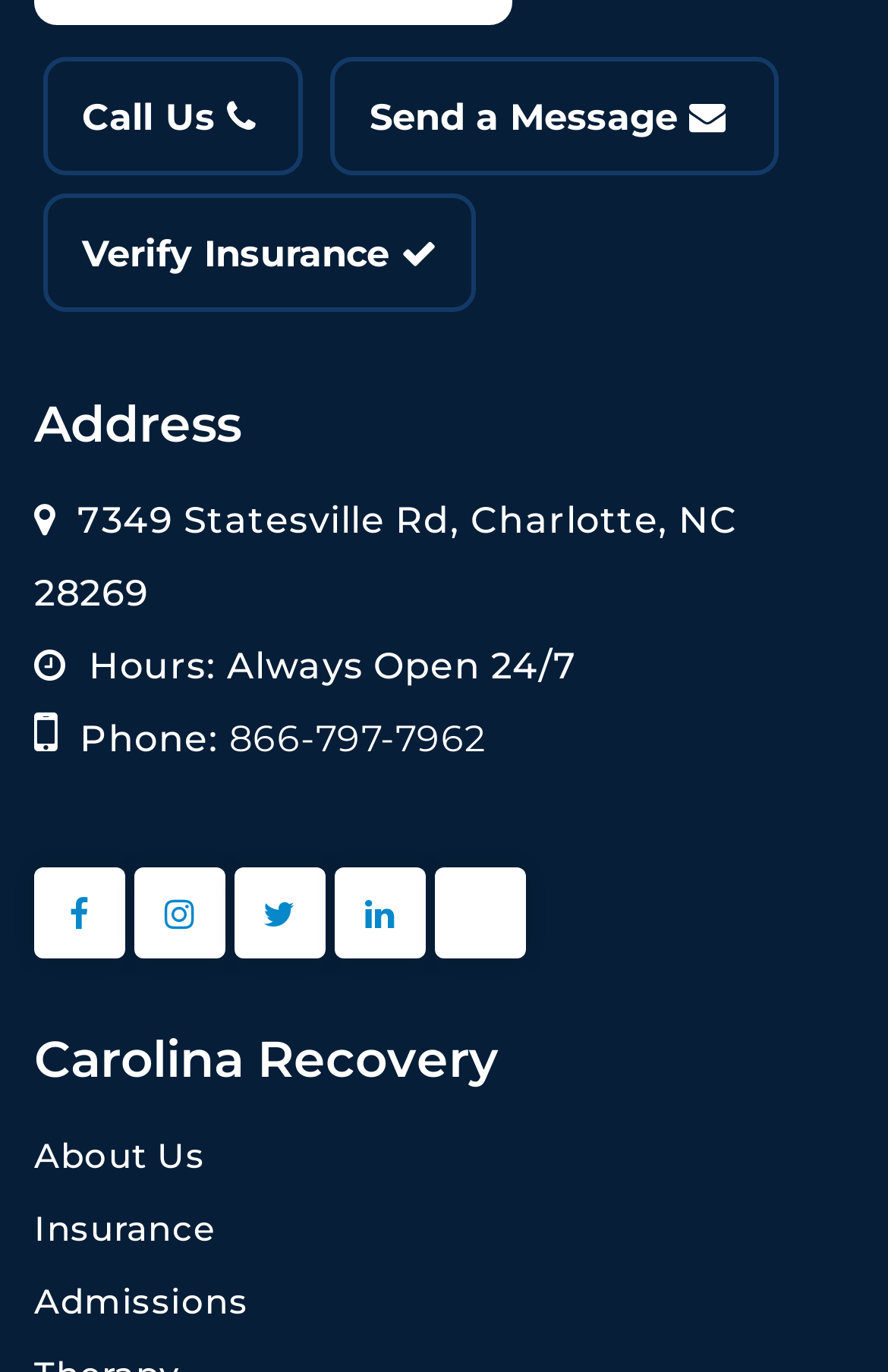What is the name of the organization?
With the help of the image, please provide a detailed response to the question.

I found the name of the organization by looking at the heading element with the bounding box coordinates [0.038, 0.6, 0.962, 0.799] which contains the name of the organization.